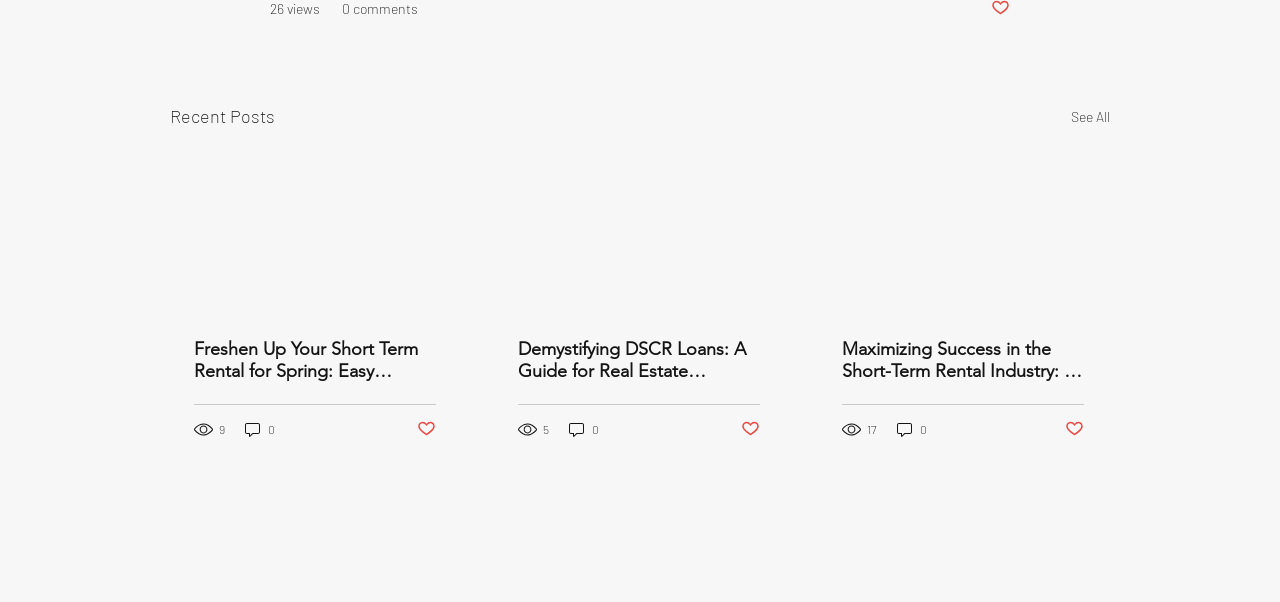Identify the bounding box coordinates of the clickable region necessary to fulfill the following instruction: "View recent posts". The bounding box coordinates should be four float numbers between 0 and 1, i.e., [left, top, right, bottom].

[0.133, 0.169, 0.215, 0.218]